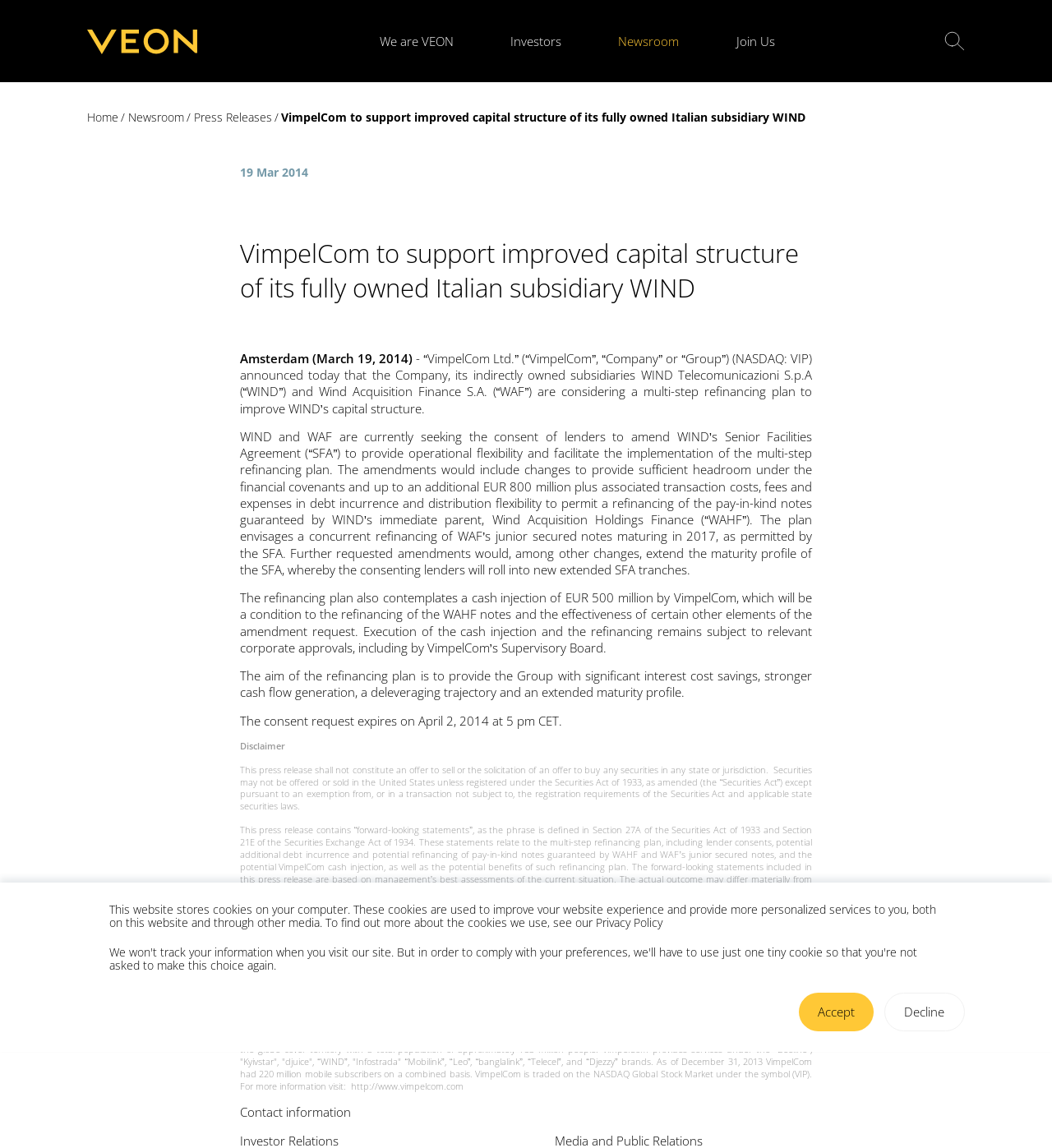Please specify the bounding box coordinates of the region to click in order to perform the following instruction: "Click the 'We are VEON' link".

[0.361, 0.028, 0.431, 0.043]